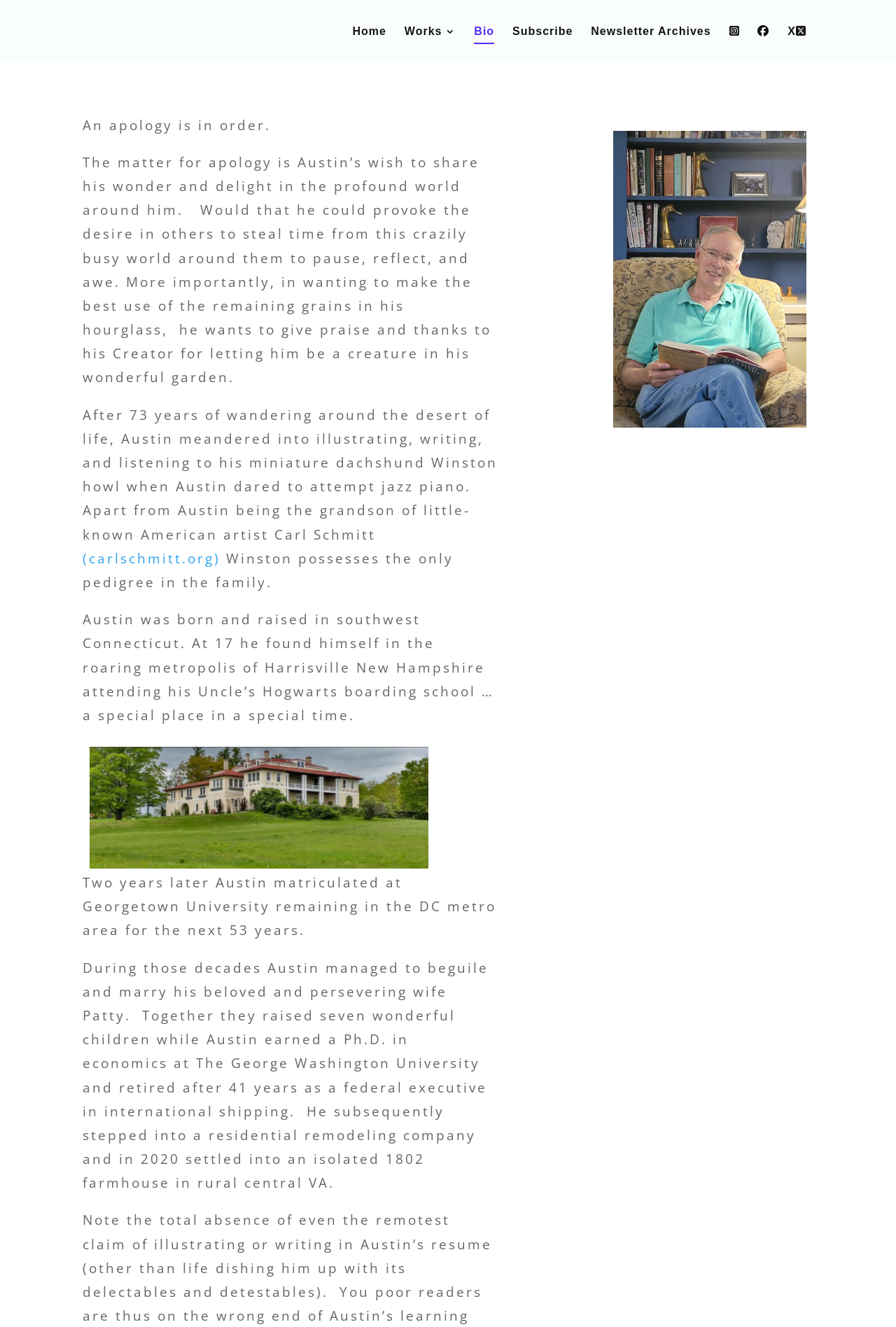Using the element description provided, determine the bounding box coordinates in the format (top-left x, top-left y, bottom-right x, bottom-right y). Ensure that all values are floating point numbers between 0 and 1. Element description: Subscribe

[0.572, 0.02, 0.639, 0.046]